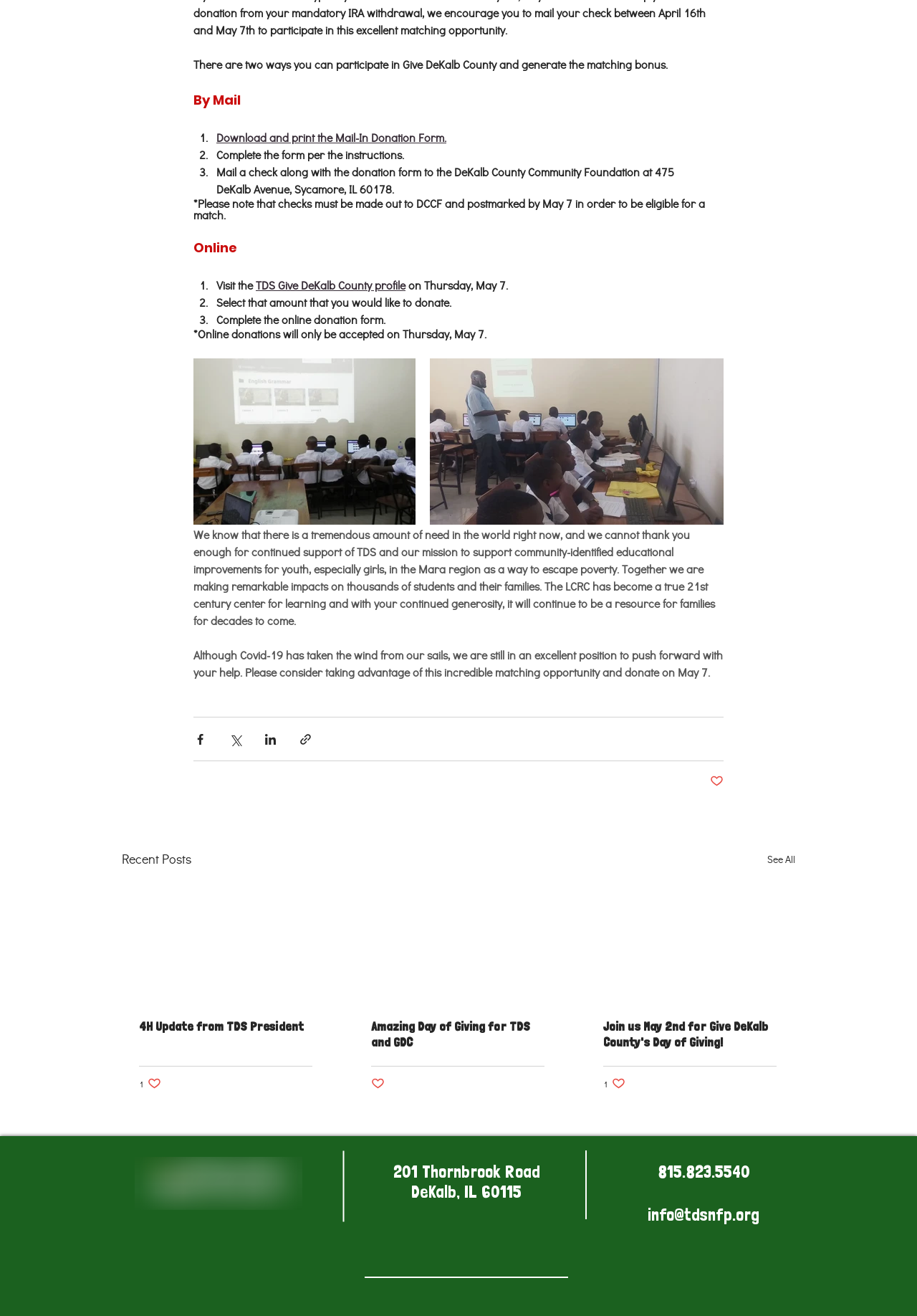Find the bounding box coordinates of the element to click in order to complete the given instruction: "See All recent posts."

[0.837, 0.645, 0.867, 0.661]